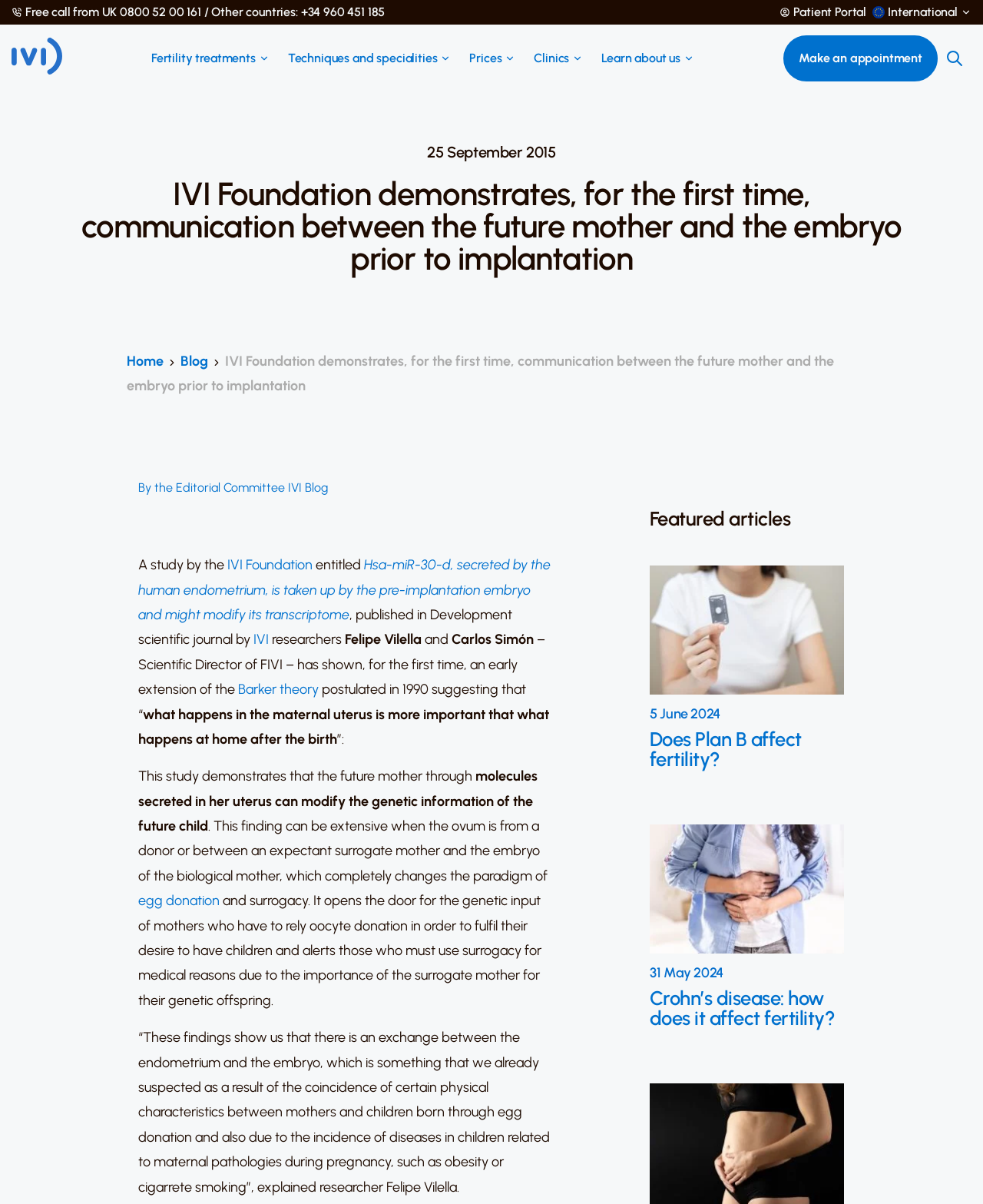Provide the bounding box coordinates of the section that needs to be clicked to accomplish the following instruction: "Click the 'Patient Portal' link."

[0.793, 0.005, 0.881, 0.015]